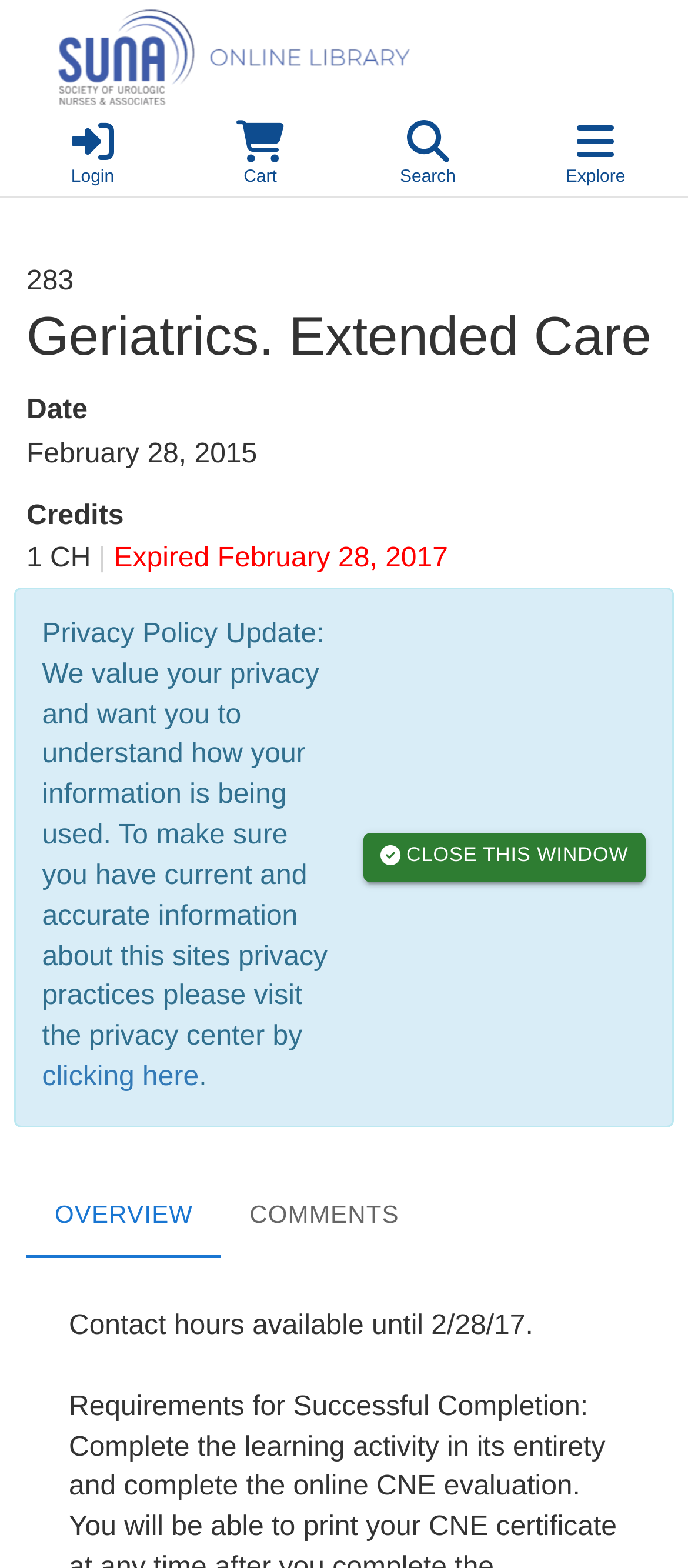Identify the bounding box coordinates of the clickable region necessary to fulfill the following instruction: "Close this window". The bounding box coordinates should be four float numbers between 0 and 1, i.e., [left, top, right, bottom].

[0.527, 0.531, 0.939, 0.563]